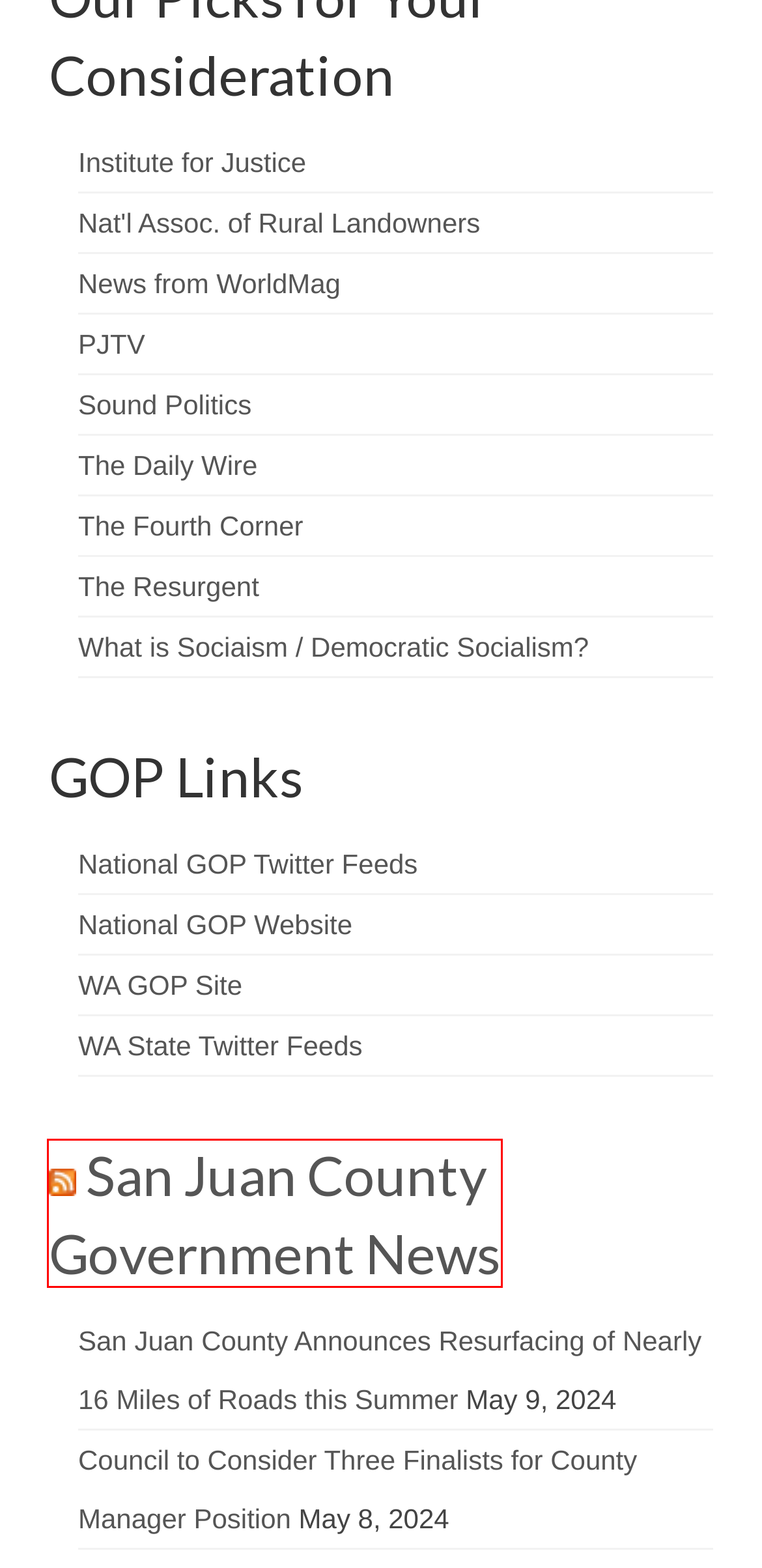Examine the screenshot of a webpage featuring a red bounding box and identify the best matching webpage description for the new page that results from clicking the element within the box. Here are the options:
A. STAY ALERT & STAY ARMED! | San Juan County Republican Party
B. News Flash • San Juan County, WA • CivicEngage
C. News Flash • Se anuncian fechas de clínicas dentales para la
D. Legislative Reports | San Juan County Republican Party
E. What is Socialism / Democratic Socialism? | San Juan County Republican Party
F. News Flash • San Juan County Announces Resurfacing of Nearly
G. News Flash • Council to Consider Three Finalists for County
H. Current Front Page | San Juan County Republican Party

B